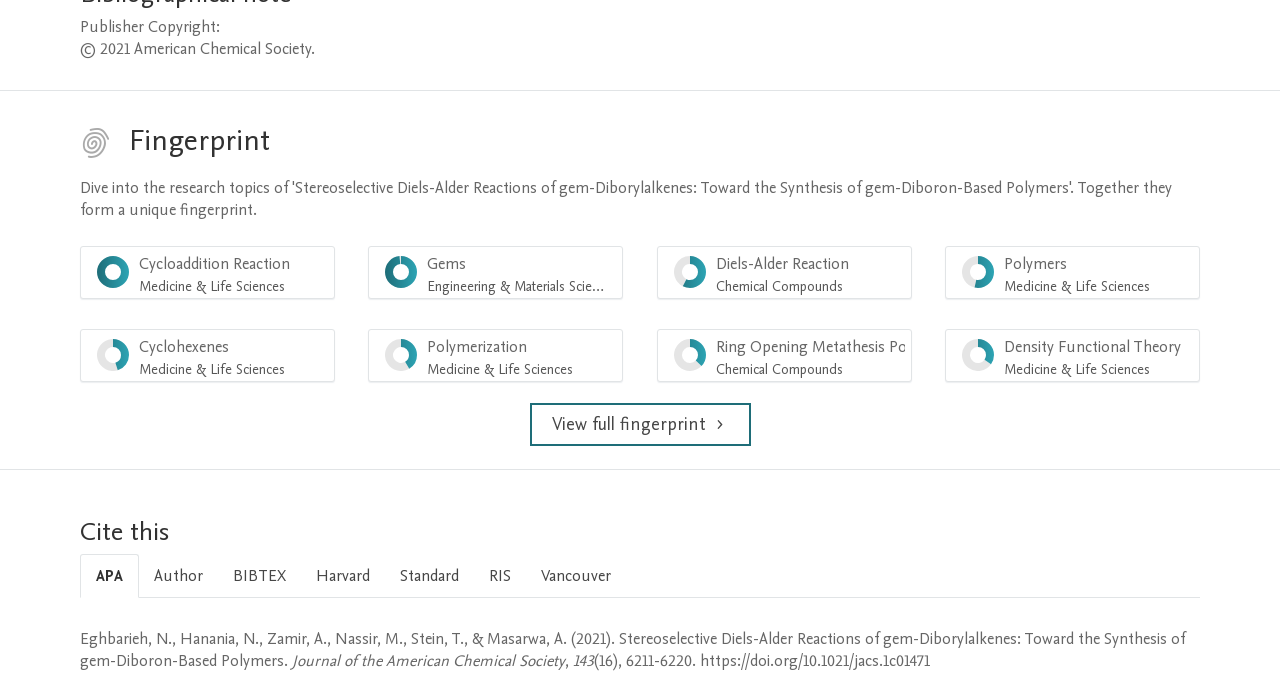Show the bounding box coordinates of the element that should be clicked to complete the task: "View full fingerprint".

[0.414, 0.577, 0.586, 0.639]